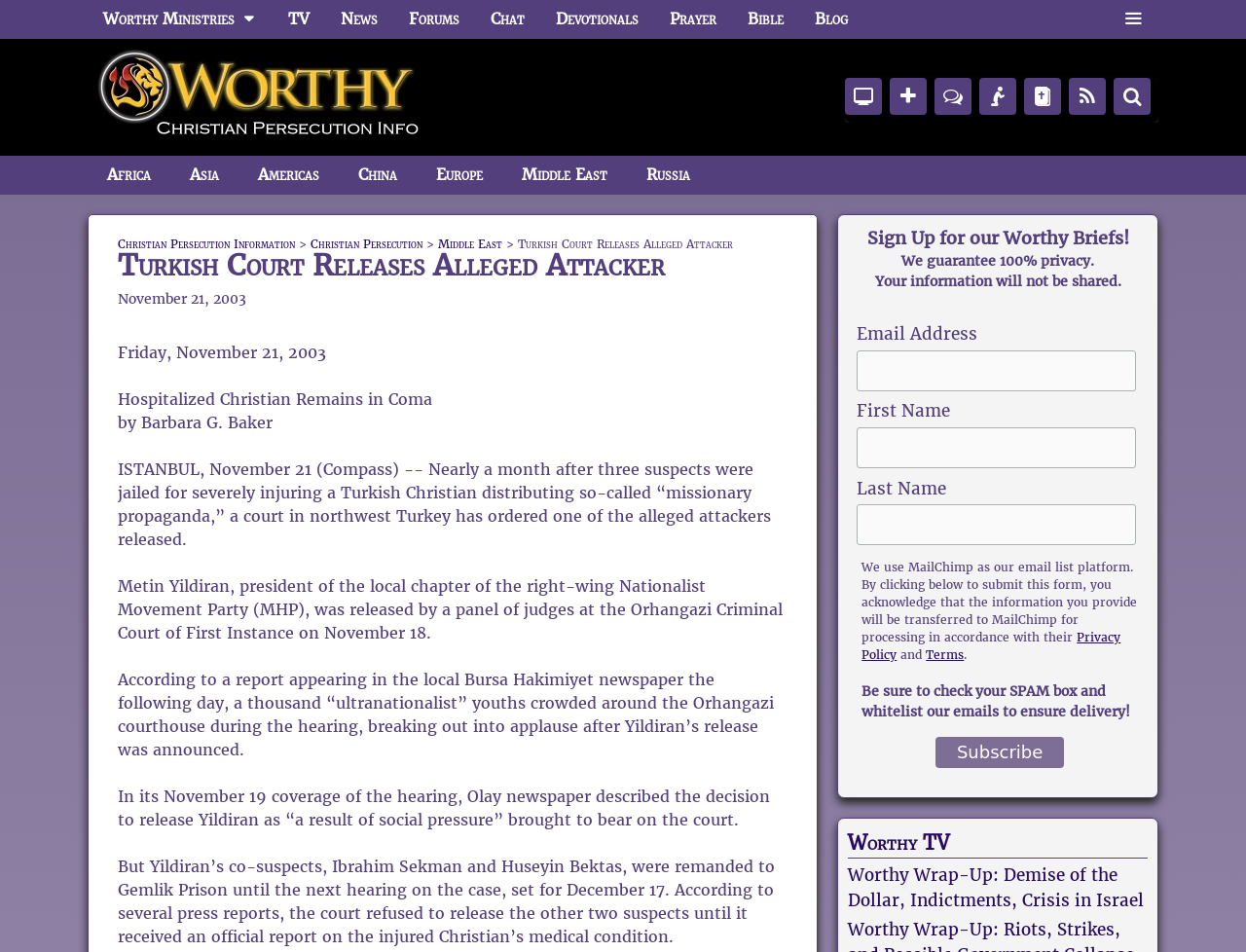Identify the bounding box coordinates of the region I need to click to complete this instruction: "Click on the 'Christian Persecution Information' link".

[0.07, 0.09, 0.344, 0.112]